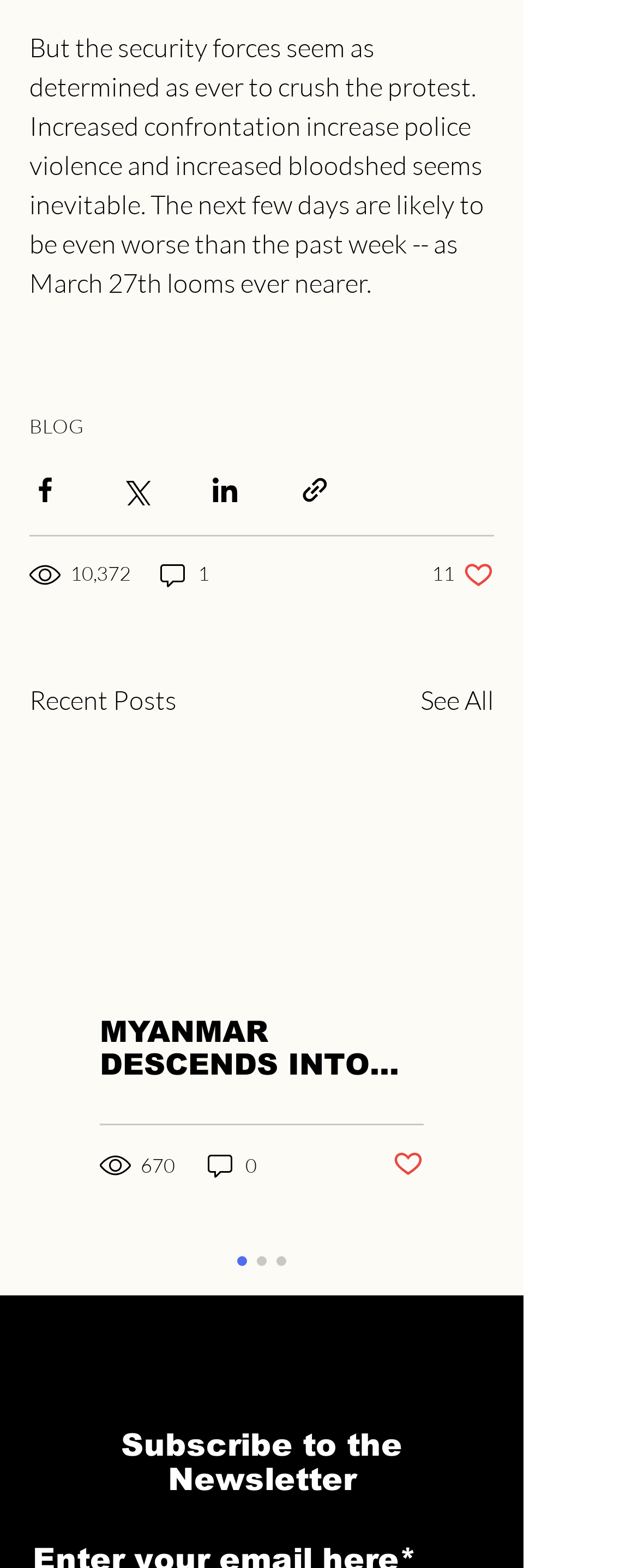Answer briefly with one word or phrase:
What is the purpose of the button with the Facebook icon?

Share via Facebook